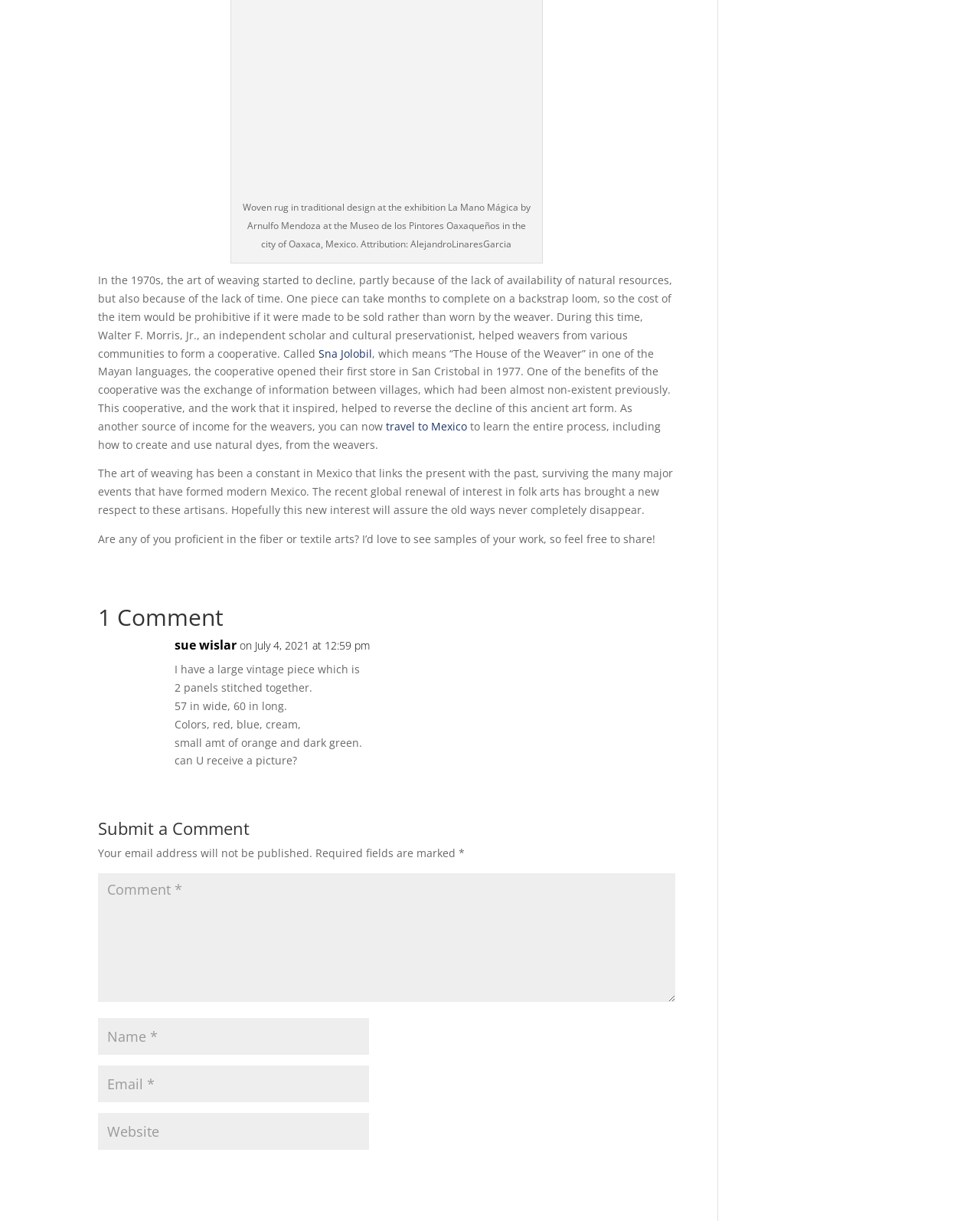Please identify the bounding box coordinates of the element I should click to complete this instruction: 'Click the link to travel to Mexico'. The coordinates should be given as four float numbers between 0 and 1, like this: [left, top, right, bottom].

[0.394, 0.343, 0.477, 0.355]